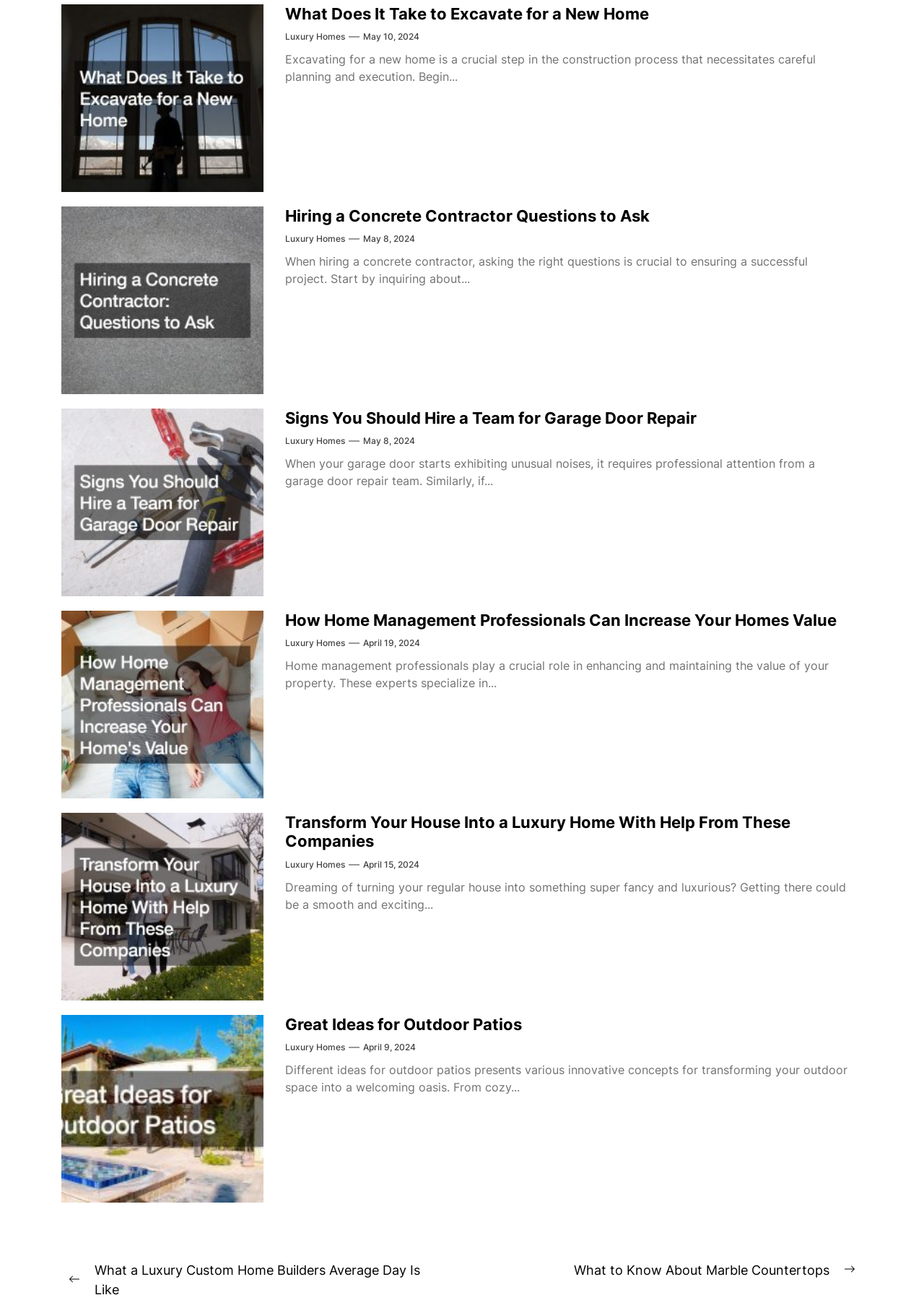Please provide a comprehensive response to the question below by analyzing the image: 
What is the category of all articles on this webpage?

I noticed that each article has a link element with the text 'Luxury Homes', which suggests that all articles on this webpage belong to the category of Luxury Homes.